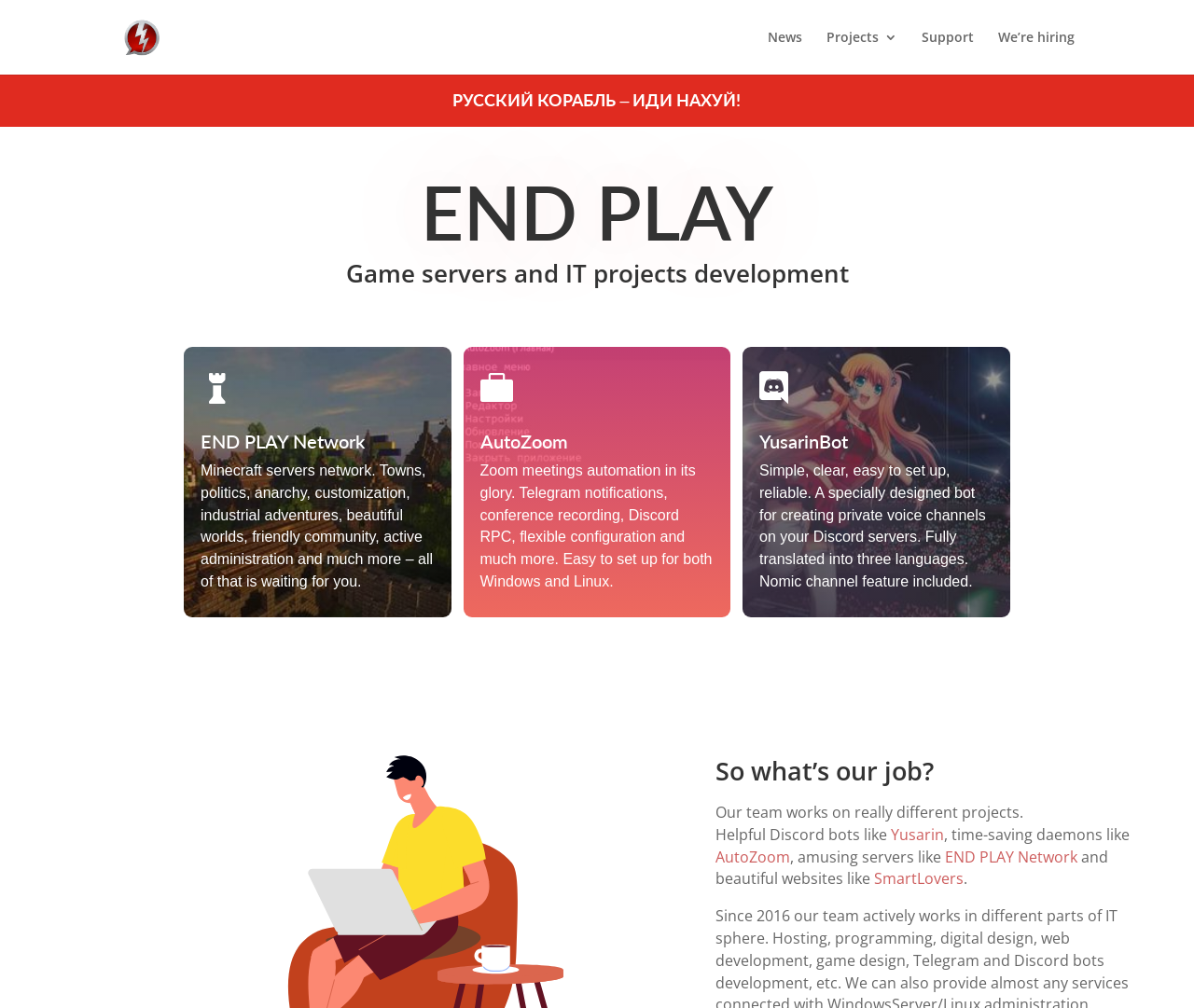Please indicate the bounding box coordinates for the clickable area to complete the following task: "View the 'Menstrual Products' category". The coordinates should be specified as four float numbers between 0 and 1, i.e., [left, top, right, bottom].

None